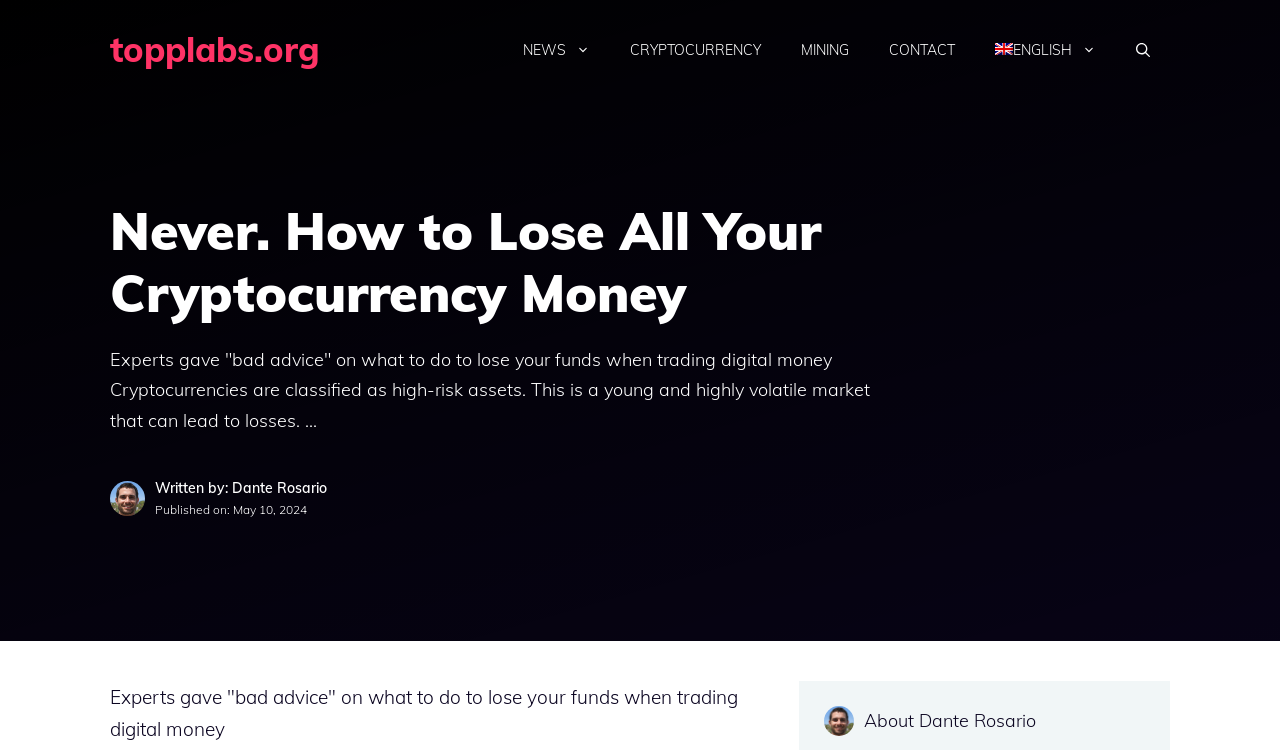Given the following UI element description: "aria-label="Open Search Bar"", find the bounding box coordinates in the webpage screenshot.

[0.872, 0.027, 0.914, 0.107]